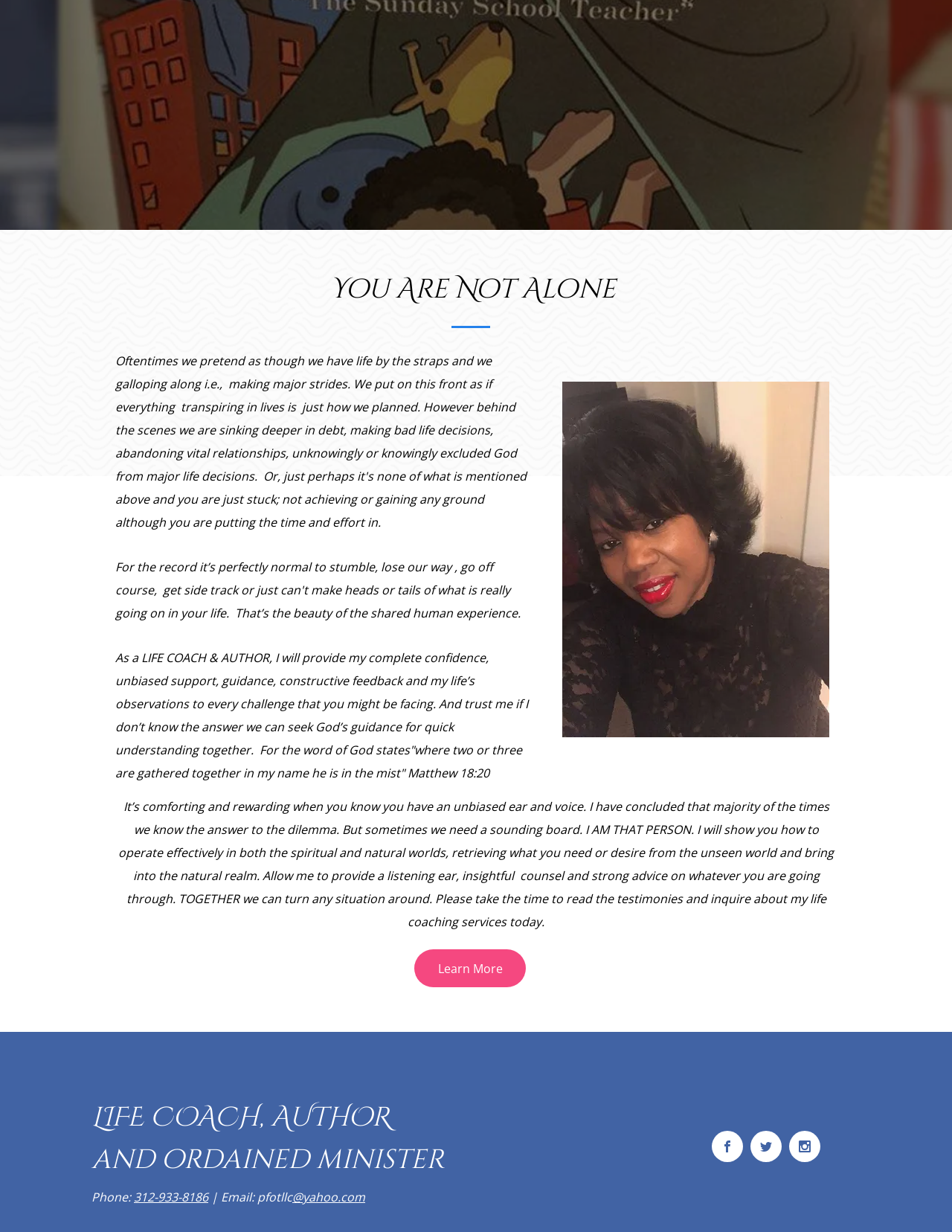Please find the bounding box for the following UI element description. Provide the coordinates in (top-left x, top-left y, bottom-right x, bottom-right y) format, with values between 0 and 1: Contents

None